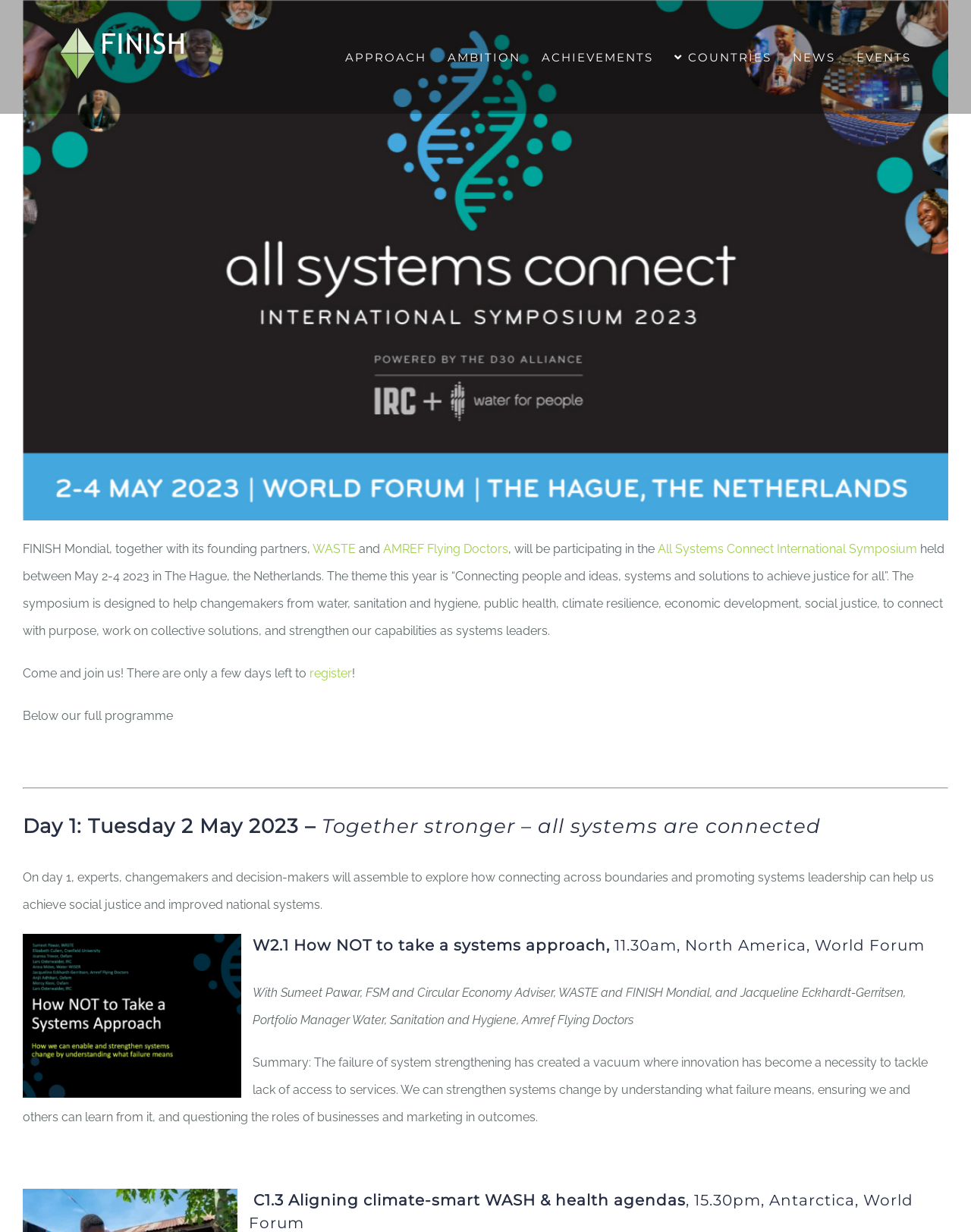Provide your answer in a single word or phrase: 
What is the date of the first day of the symposium?

Tuesday 2 May 2023